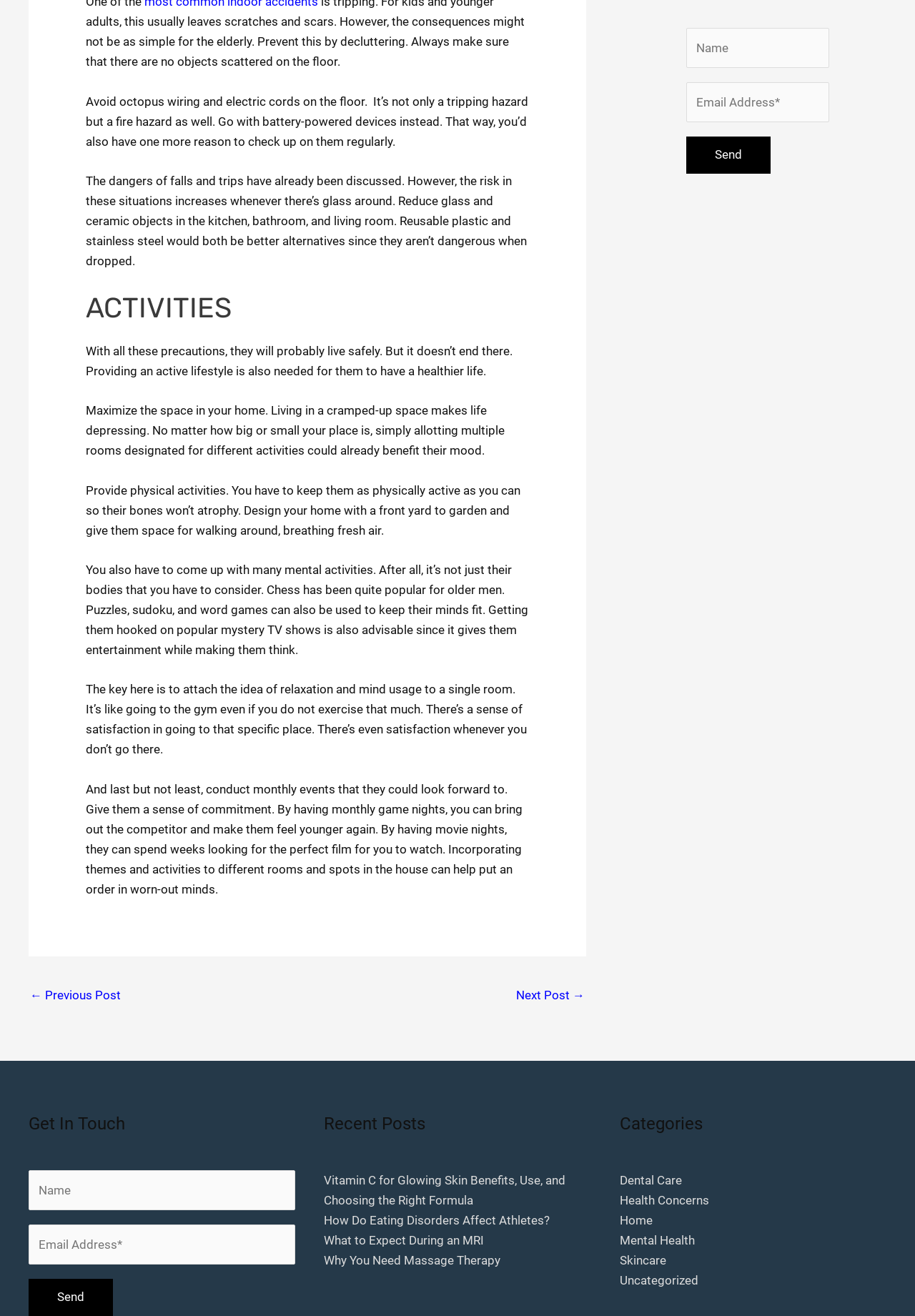Give the bounding box coordinates for this UI element: "Why You Need Massage Therapy". The coordinates should be four float numbers between 0 and 1, arranged as [left, top, right, bottom].

[0.354, 0.952, 0.547, 0.963]